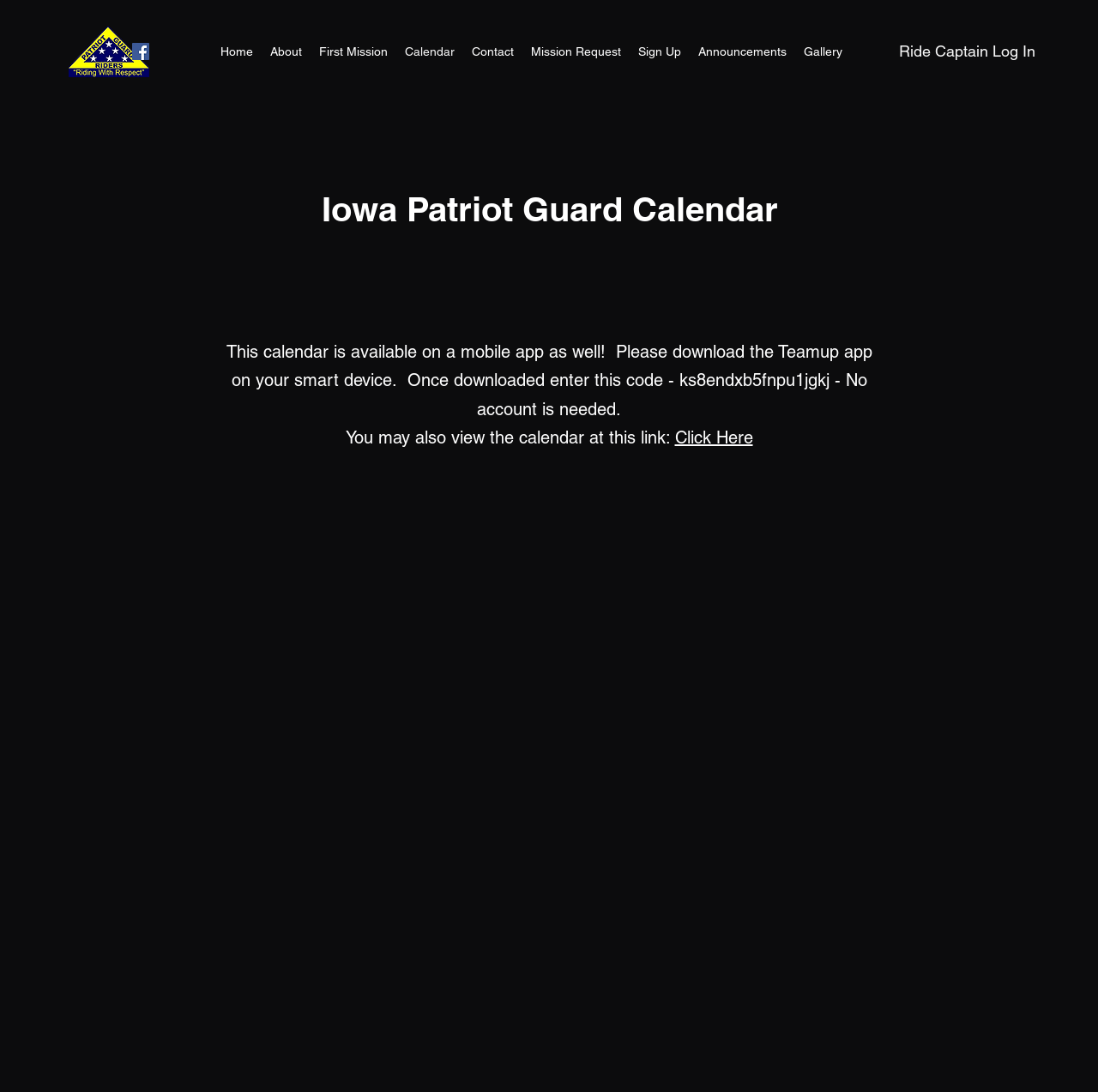What is the name of the organization?
Using the image as a reference, answer the question in detail.

The name of the organization can be determined by looking at the logo on the top left corner of the webpage, which is an image with the text 'cropped-Logo150 (1).png'. This logo is likely to represent the organization, and the name is also mentioned in the meta description.